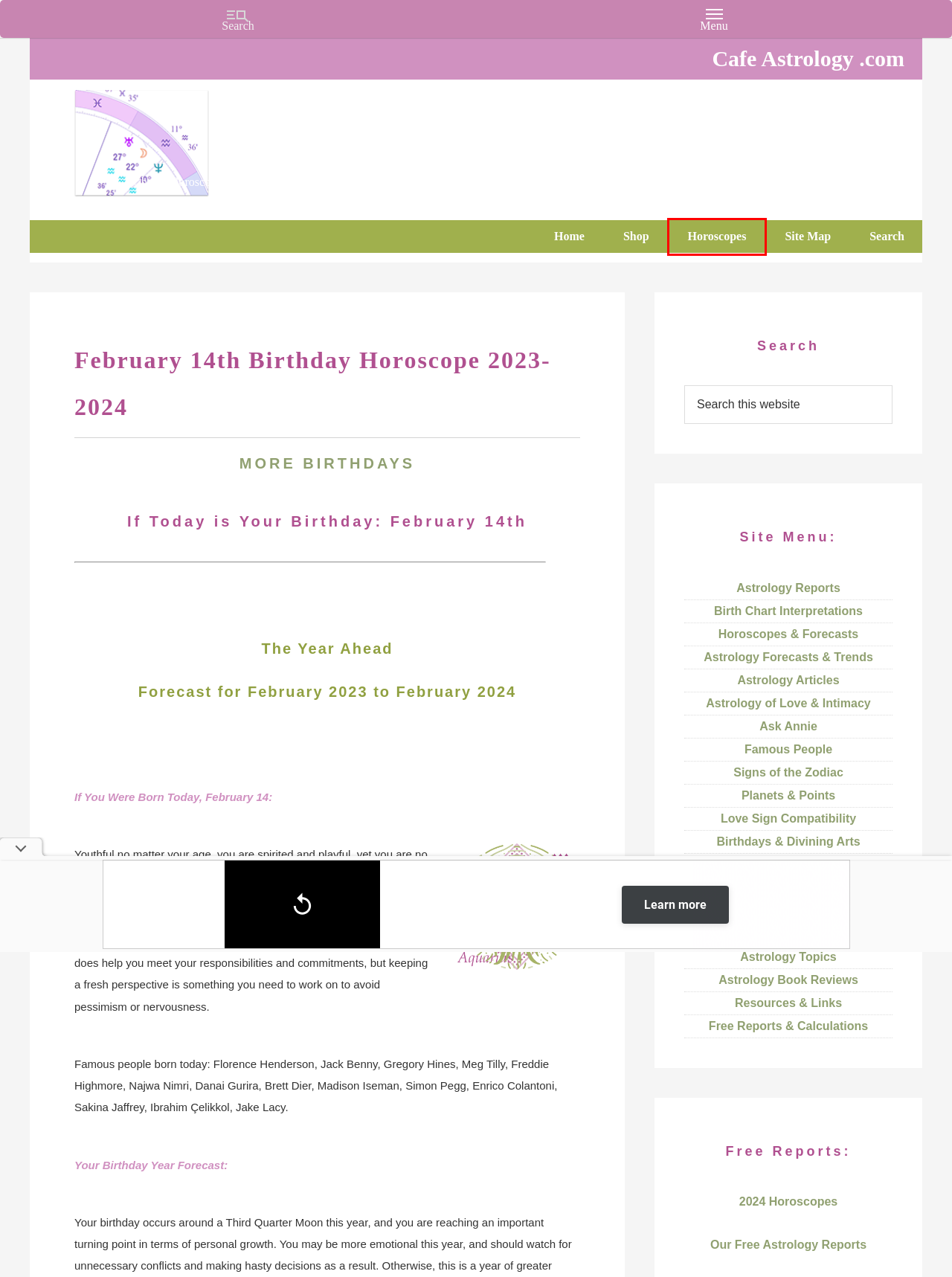Analyze the screenshot of a webpage featuring a red rectangle around an element. Pick the description that best fits the new webpage after interacting with the element inside the red bounding box. Here are the candidates:
A. Ask an Astrologer: Free Reading | Cafe Astrology .com
B. Site Index of Cafe Astrology | Cafe Astrology .com
C. Astrologytopics | Cafe Astrology .com
D. Free Astrology Reports: Natal Chart, Compatibility, Future
E. Resources & Links | Cafe Astrology .com
F. Cafe Astrology: Signs, Horoscopes, Love
G. Famous People | Cafe Astrology .com
H. Astrology Forecasts & Horoscopes | Cafe Astrology .com

H